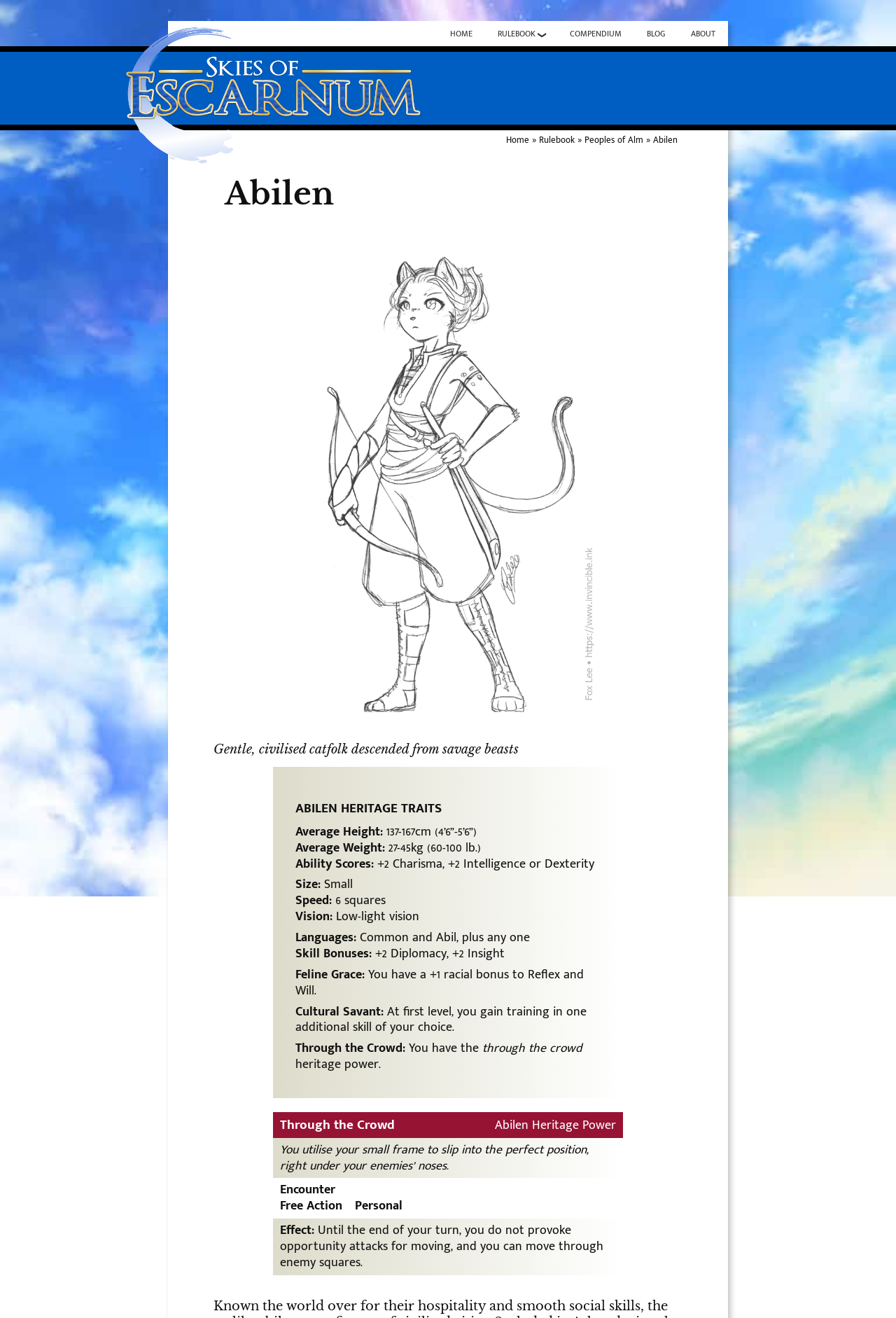What is the name of the catfolk race?
Can you give a detailed and elaborate answer to the question?

I found the answer by looking at the header 'Abilen' and the description 'Gentle, civilised catfolk descended from savage beasts' which suggests that Abilen is a race of catfolk.